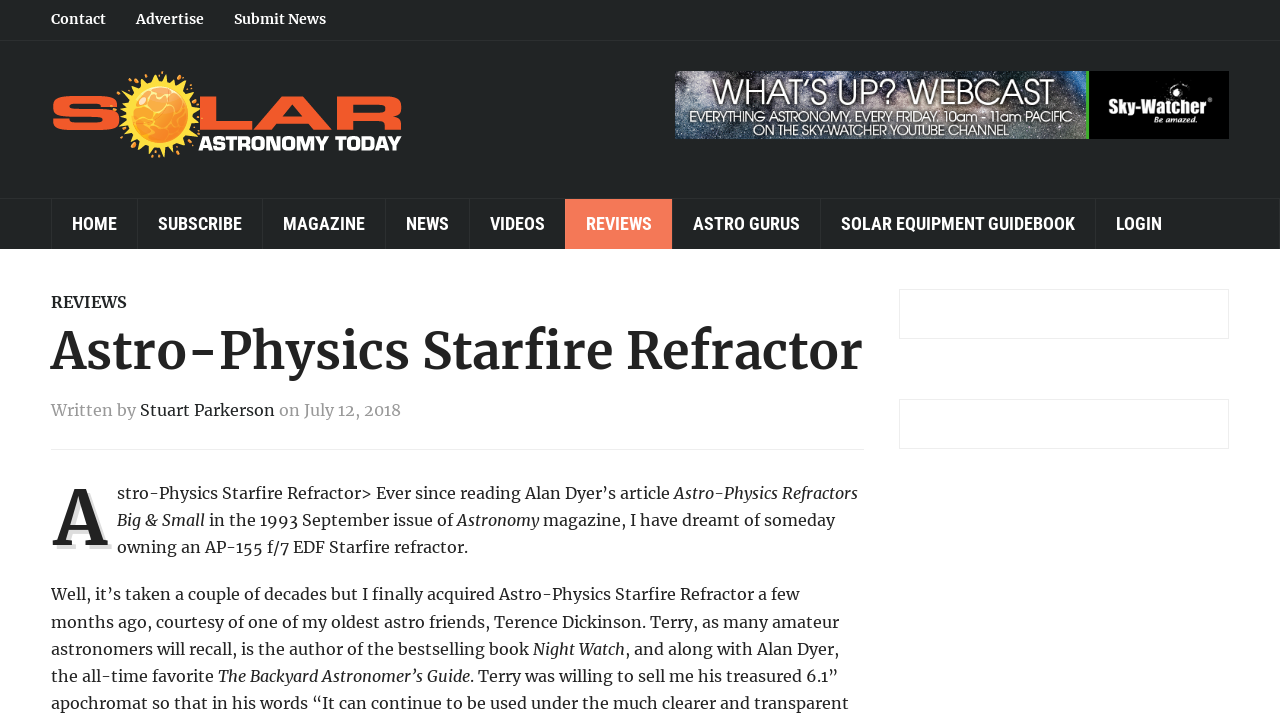Locate the bounding box coordinates of the clickable area needed to fulfill the instruction: "View REVIEWS".

[0.04, 0.409, 0.099, 0.437]